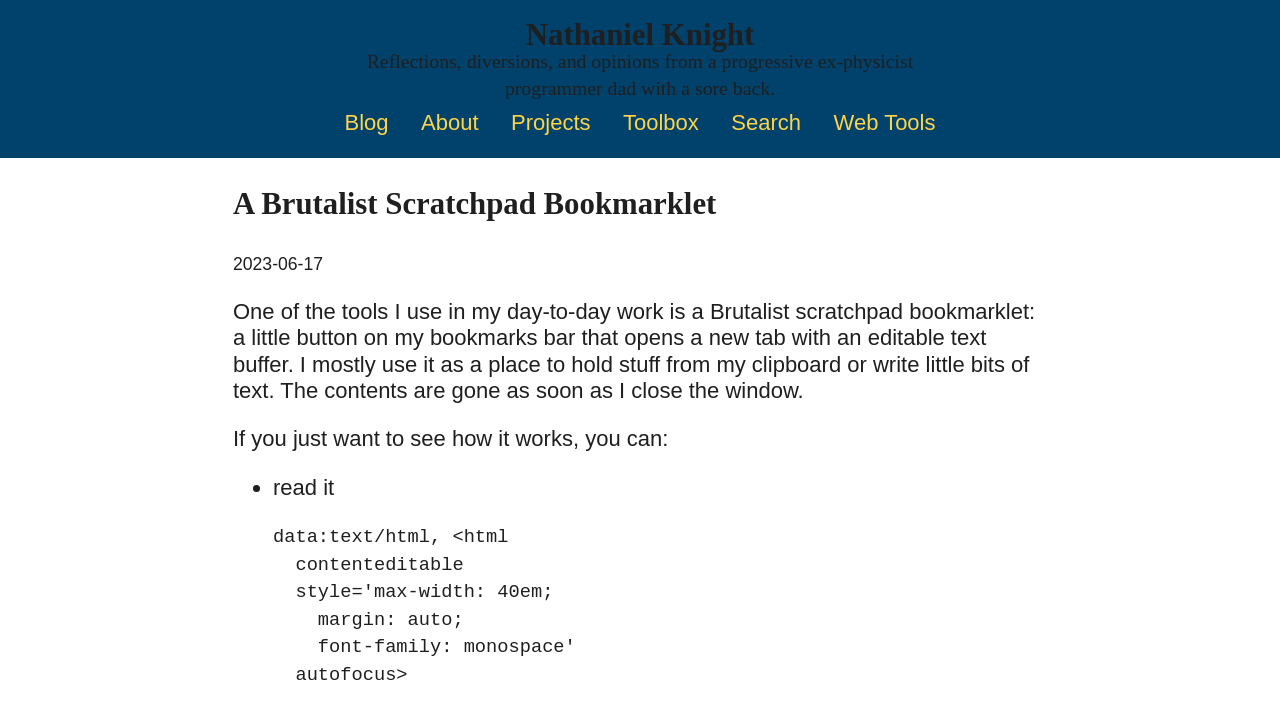How many links are in the top navigation bar?
Please look at the screenshot and answer using one word or phrase.

6